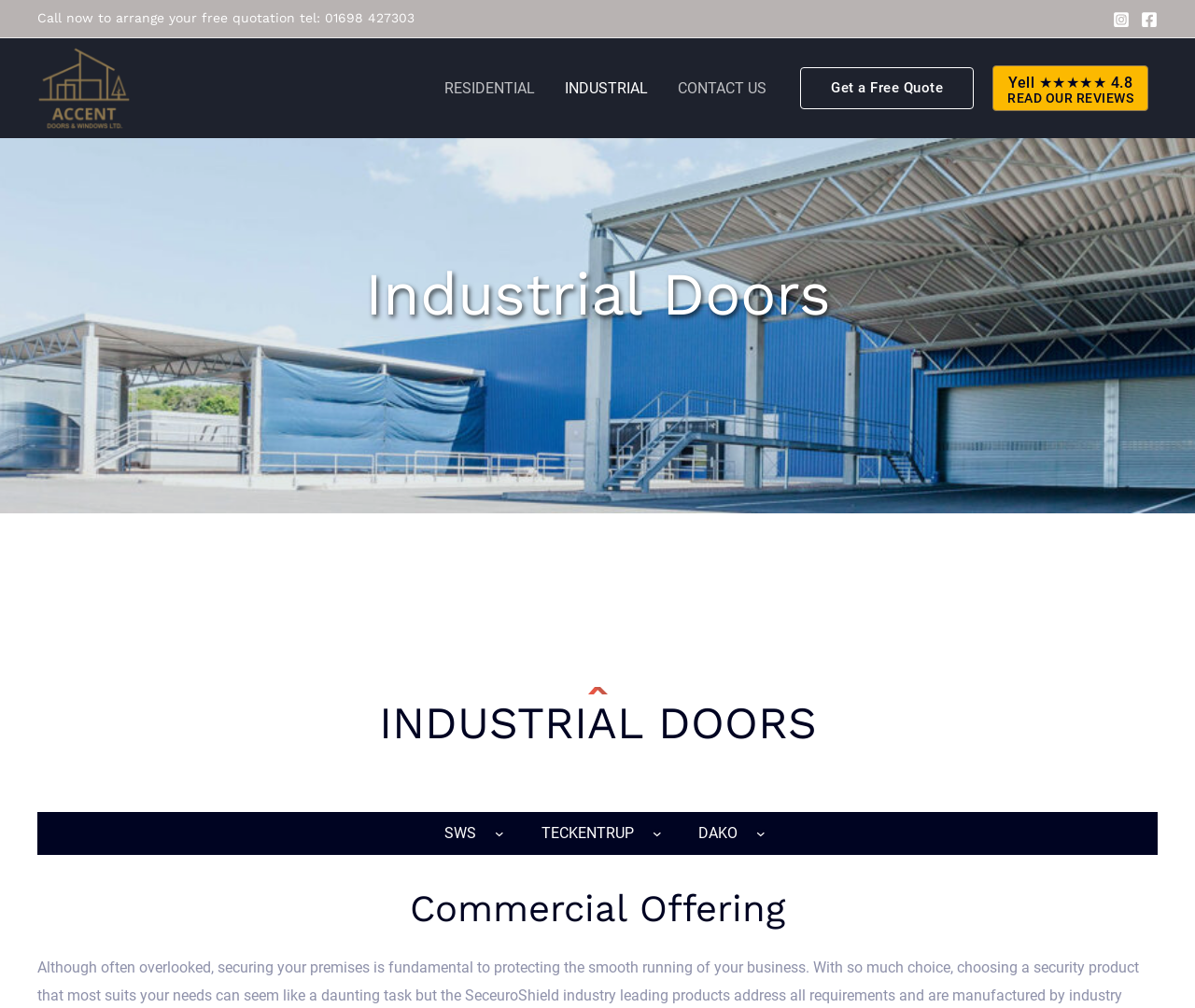Please identify the bounding box coordinates of the region to click in order to complete the given instruction: "Get a free quote". The coordinates should be four float numbers between 0 and 1, i.e., [left, top, right, bottom].

[0.67, 0.067, 0.815, 0.109]